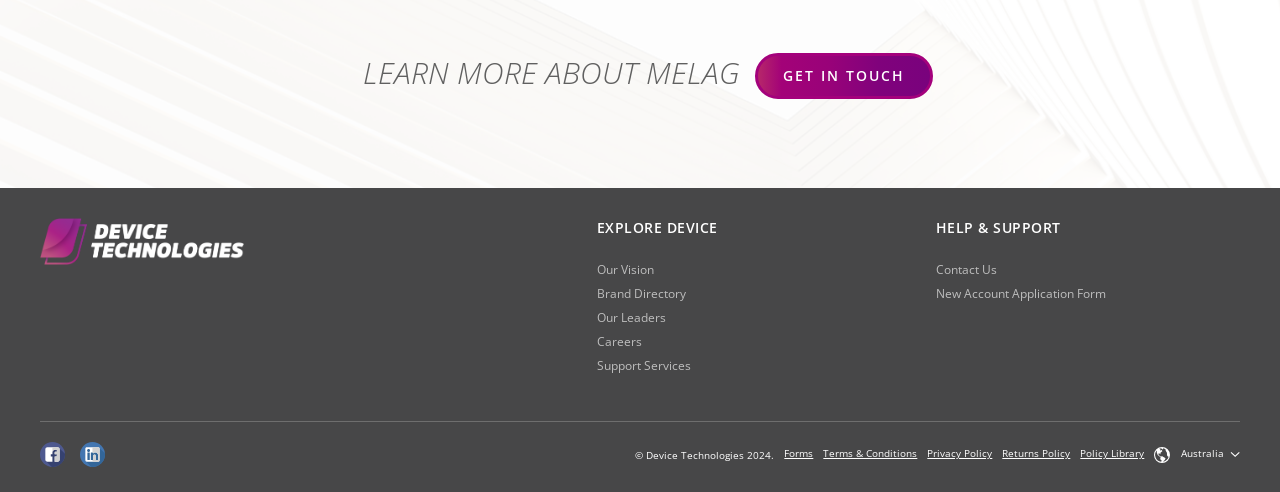Please determine the bounding box coordinates of the element to click on in order to accomplish the following task: "view our vision". Ensure the coordinates are four float numbers ranging from 0 to 1, i.e., [left, top, right, bottom].

[0.466, 0.53, 0.704, 0.565]